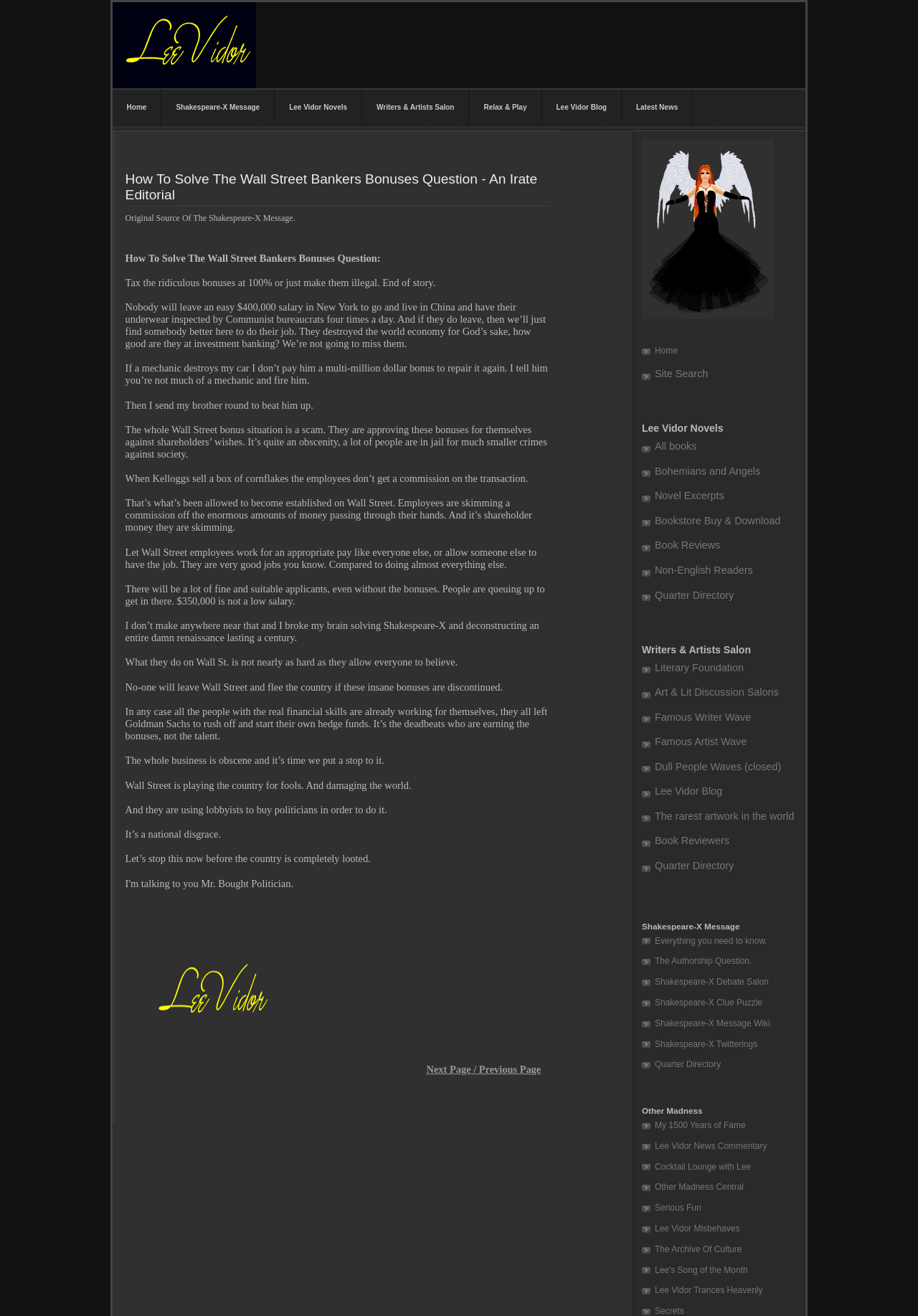Provide the bounding box coordinates of the area you need to click to execute the following instruction: "Go to the 'Writers & Artists Salon'".

[0.699, 0.489, 0.868, 0.498]